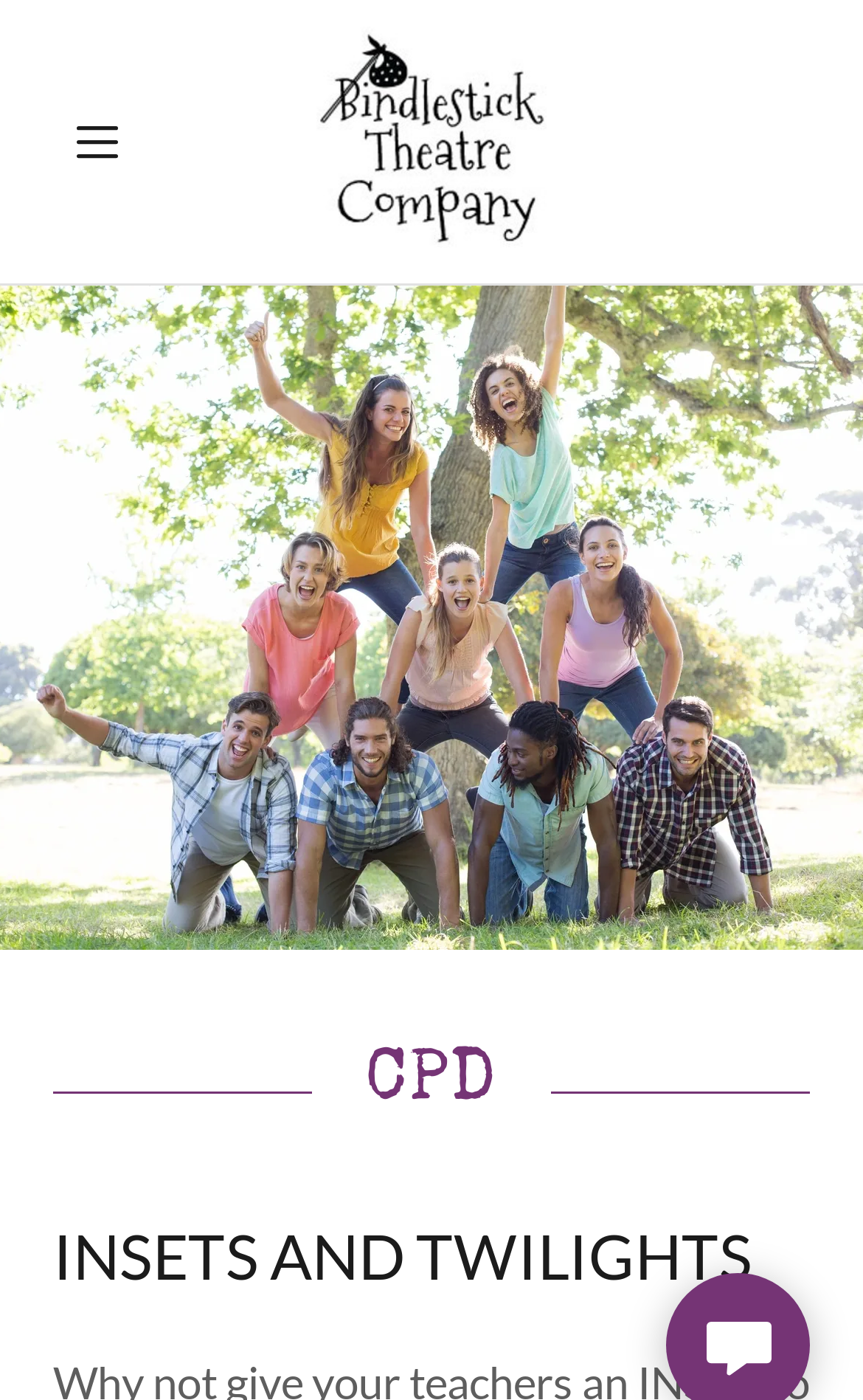Please determine the bounding box coordinates for the UI element described as: "title="Bindlestick Theatre Company"".

[0.367, 0.019, 0.633, 0.183]